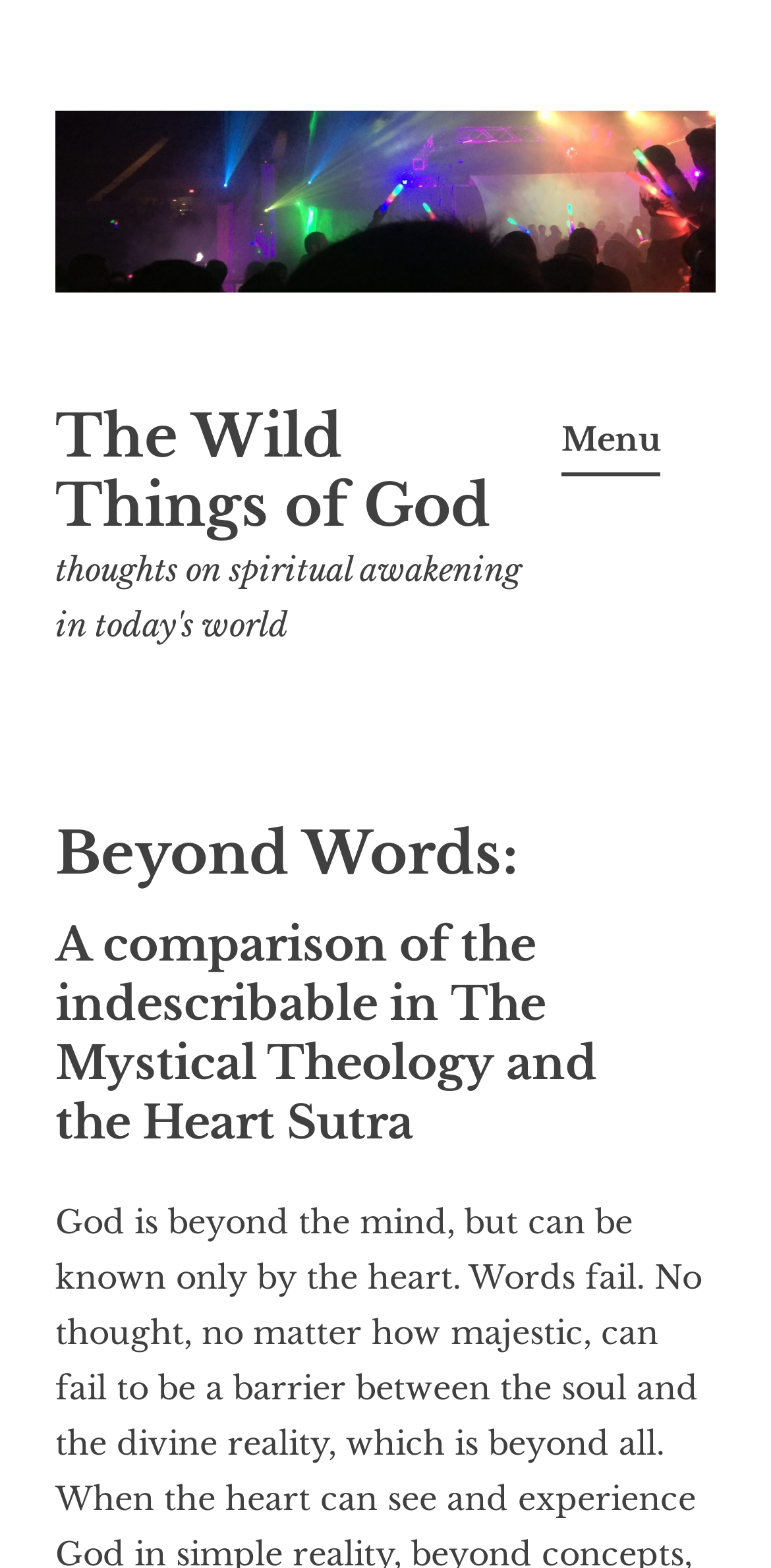What is the purpose of the button on the webpage?
Look at the screenshot and respond with a single word or phrase.

To control the primary menu